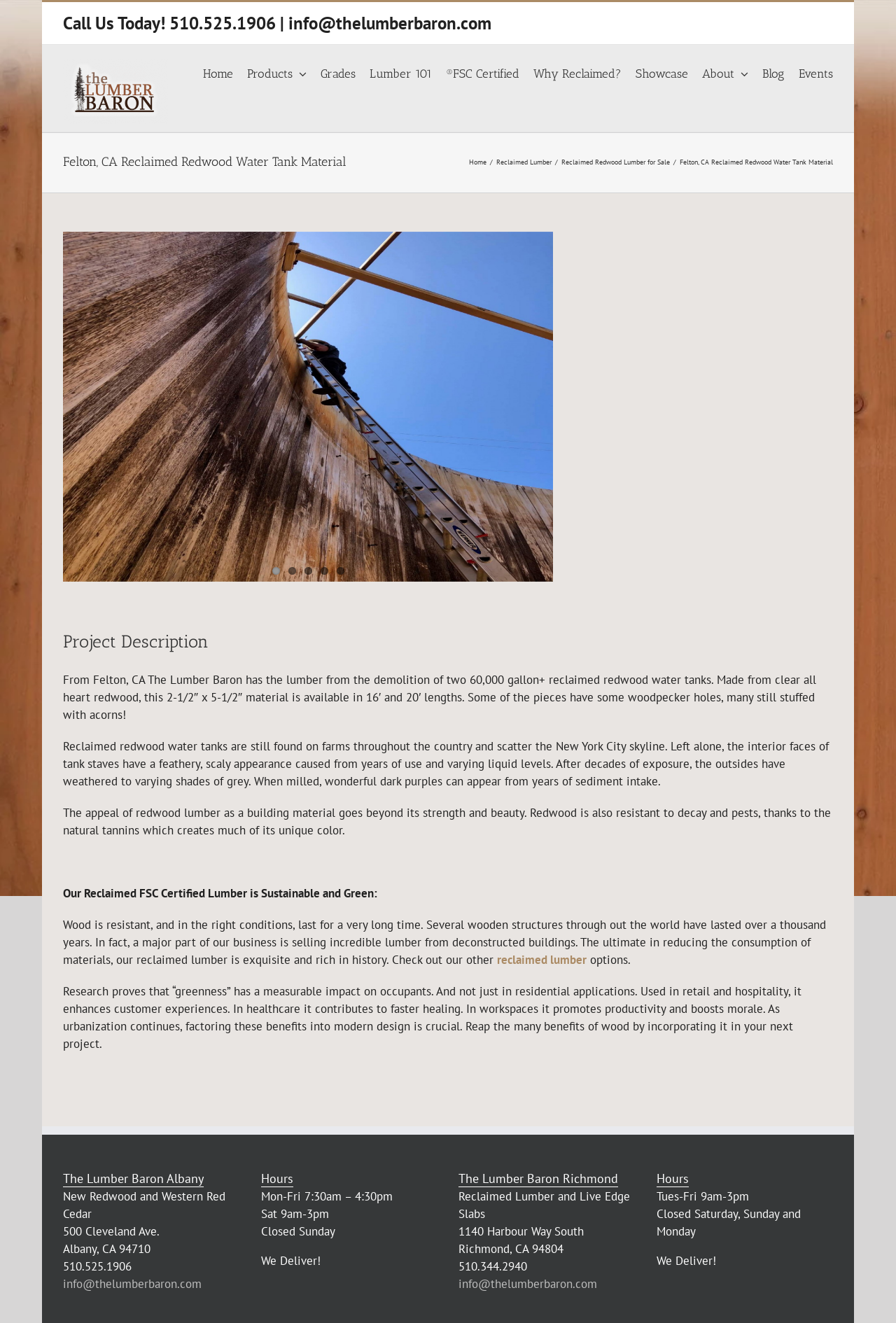What is the benefit of using redwood lumber?
Please provide a single word or phrase based on the screenshot.

Resistant to decay and pests